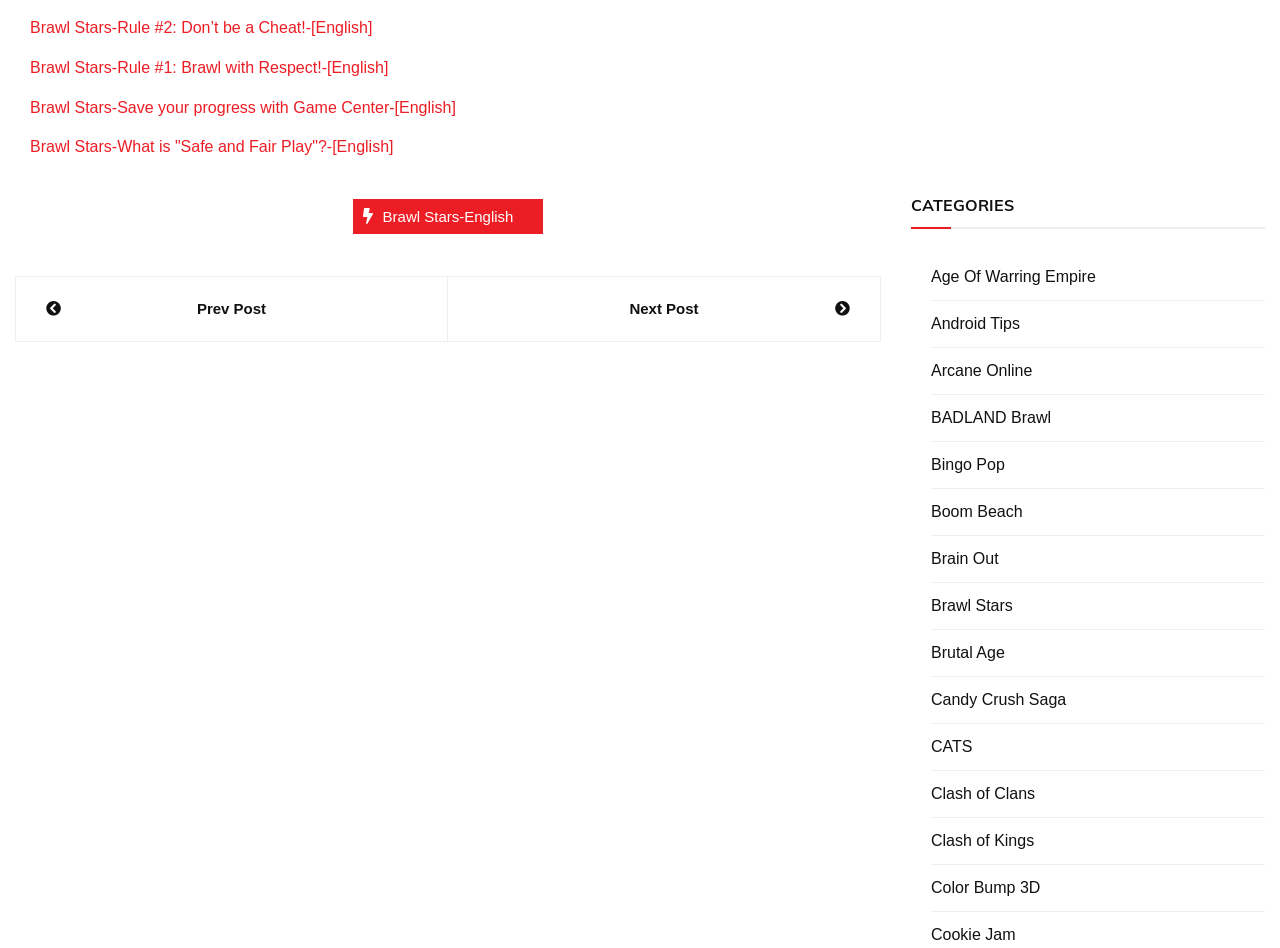Identify the bounding box coordinates of the section to be clicked to complete the task described by the following instruction: "Click on the 'Brawl Stars' category link". The coordinates should be four float numbers between 0 and 1, formatted as [left, top, right, bottom].

[0.727, 0.631, 0.791, 0.647]